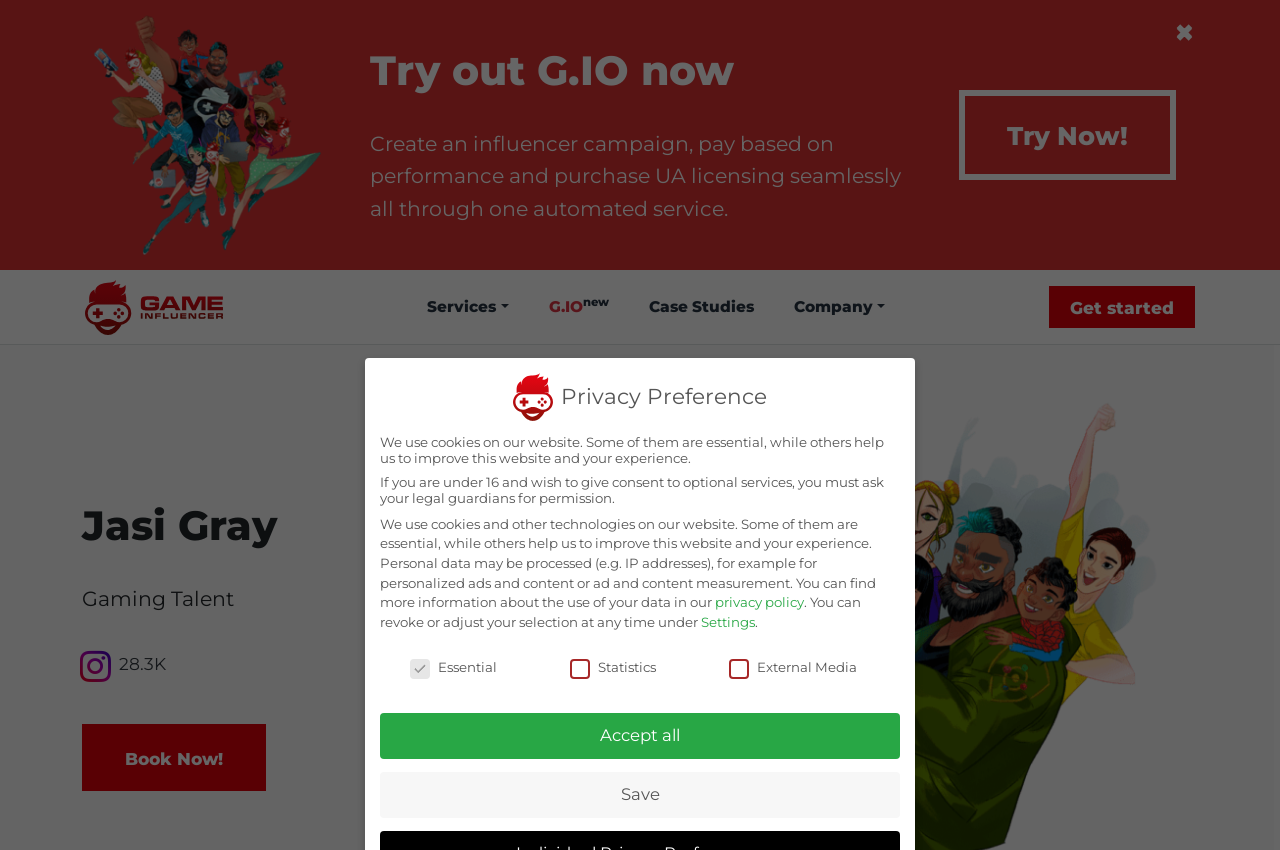Given the webpage screenshot and the description, determine the bounding box coordinates (top-left x, top-left y, bottom-right x, bottom-right y) that define the location of the UI element matching this description: Settings

[0.548, 0.722, 0.59, 0.741]